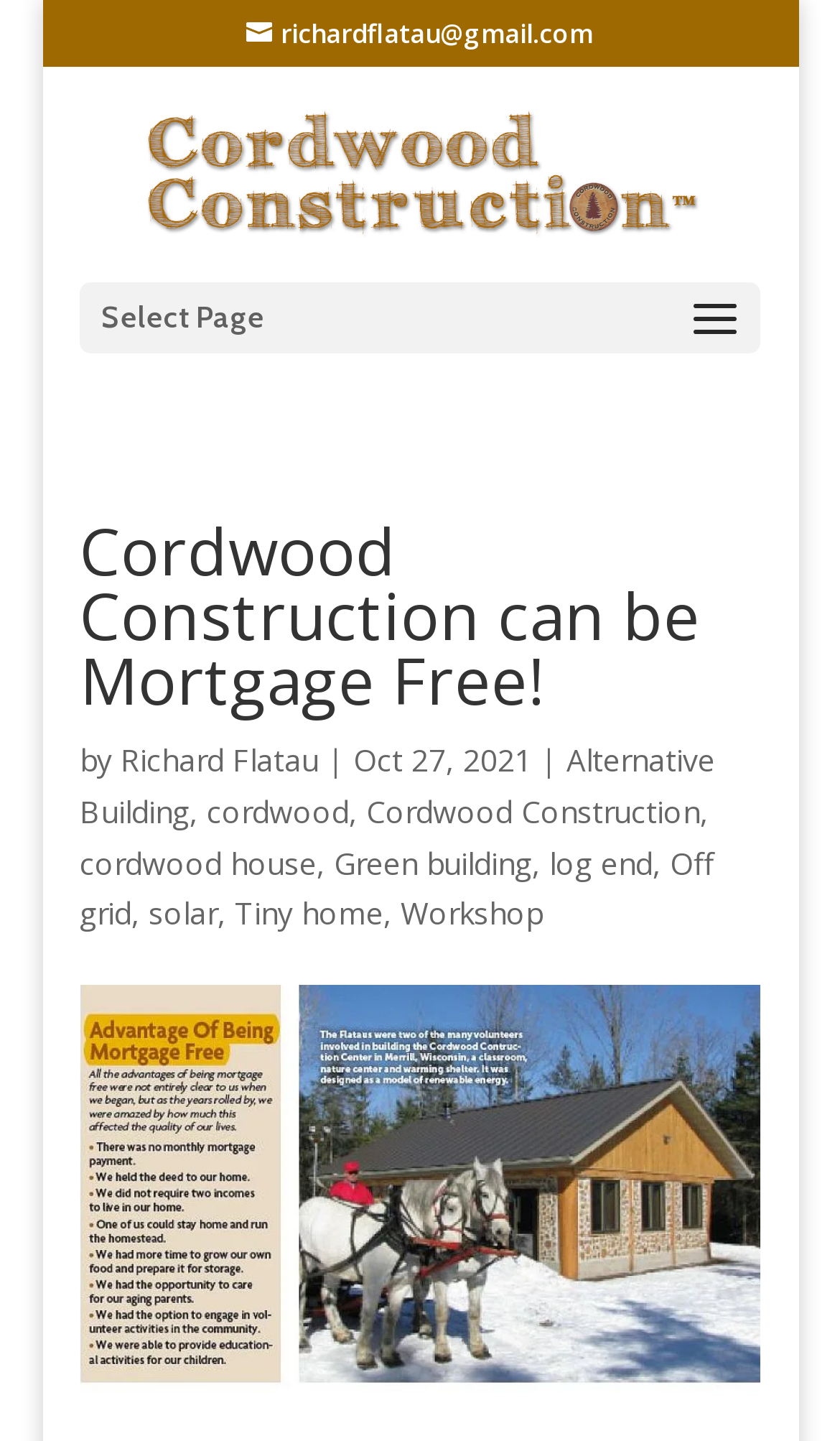Please determine the bounding box coordinates, formatted as (top-left x, top-left y, bottom-right x, bottom-right y), with all values as floating point numbers between 0 and 1. Identify the bounding box of the region described as: alt="Cordwood Construction"

[0.174, 0.105, 0.834, 0.132]